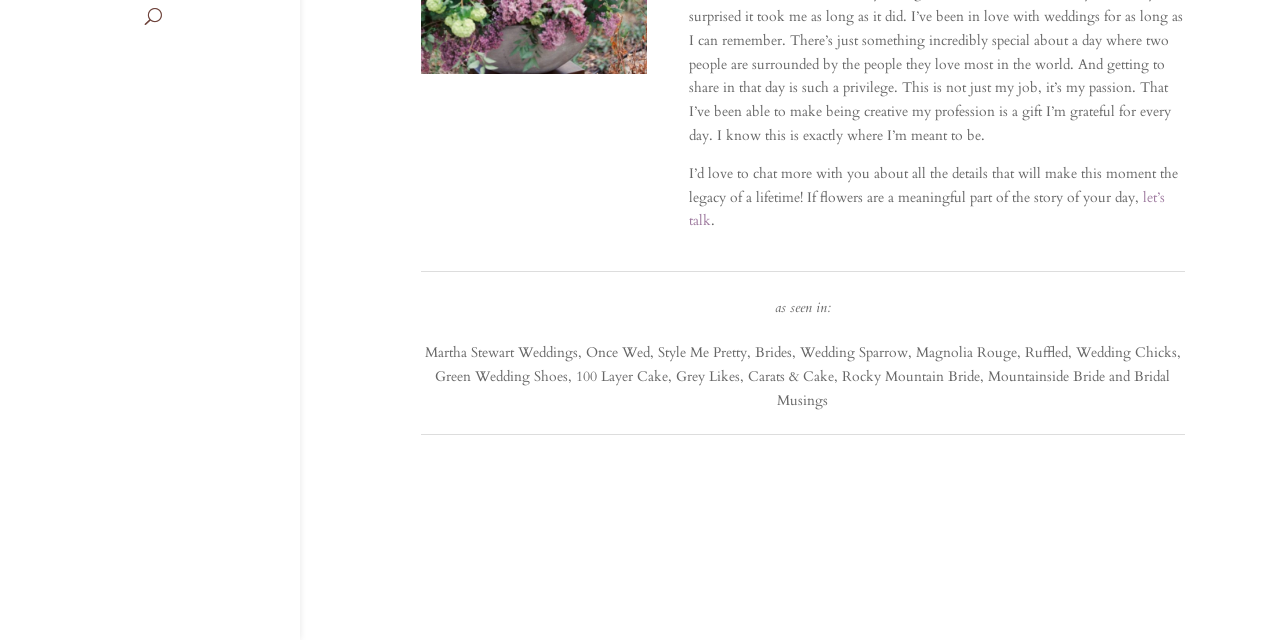Extract the bounding box coordinates for the UI element described as: "let’s talk".

[0.538, 0.293, 0.91, 0.36]